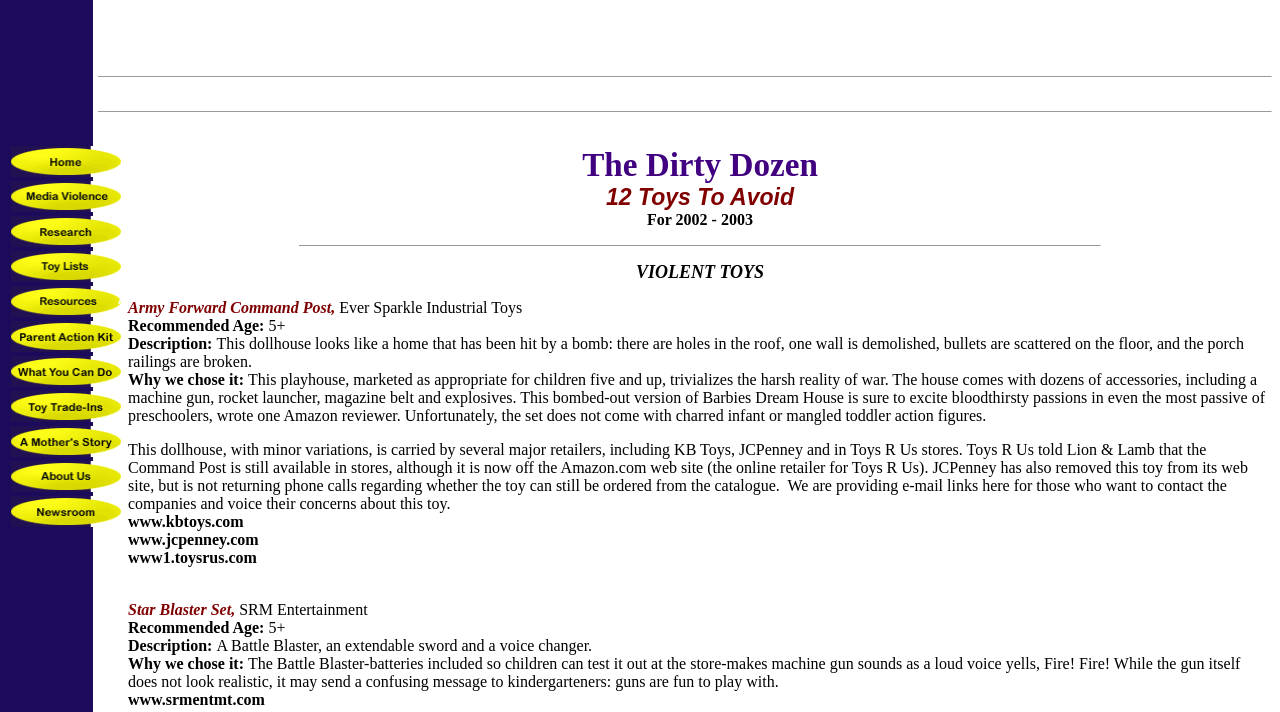Please find the bounding box coordinates of the element that must be clicked to perform the given instruction: "Click the link to Toy Lists". The coordinates should be four float numbers from 0 to 1, i.e., [left, top, right, bottom].

[0.006, 0.376, 0.098, 0.4]